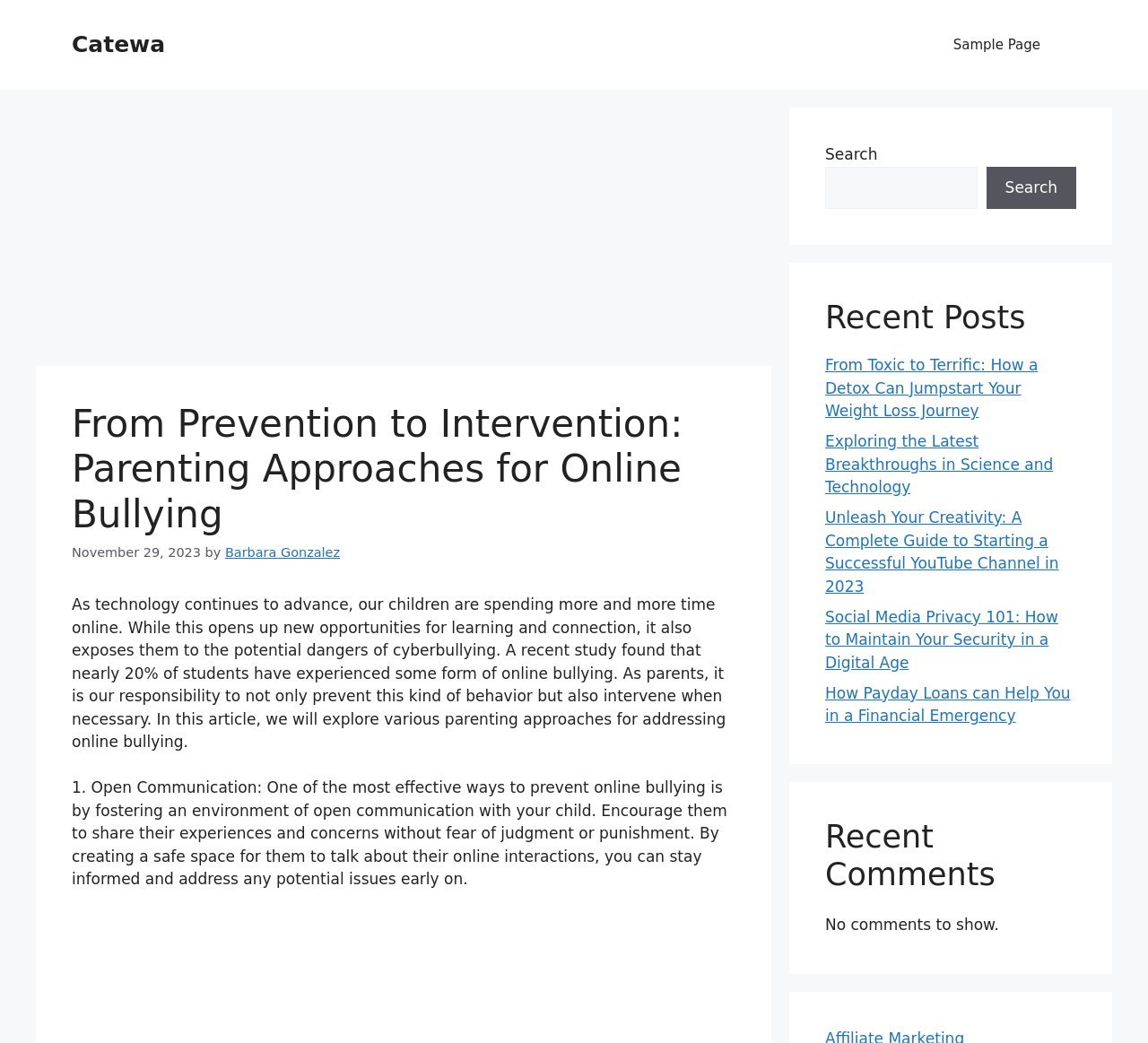Please identify the bounding box coordinates of the clickable element to fulfill the following instruction: "Search for something". The coordinates should be four float numbers between 0 and 1, i.e., [left, top, right, bottom].

[0.719, 0.16, 0.851, 0.2]